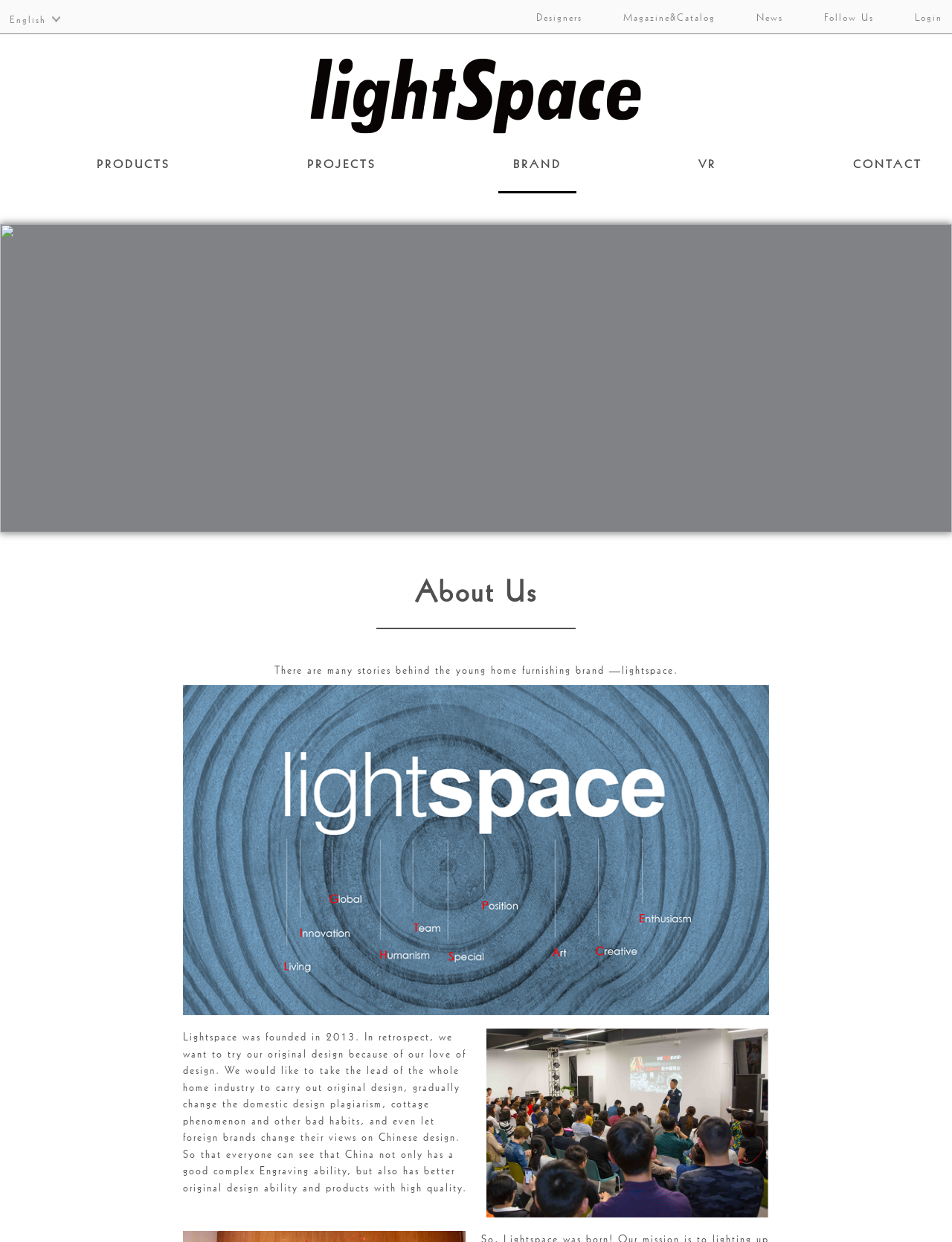Determine the bounding box coordinates of the clickable element to complete this instruction: "Click on the 'Designers' link". Provide the coordinates in the format of four float numbers between 0 and 1, [left, top, right, bottom].

[0.544, 0.0, 0.612, 0.027]